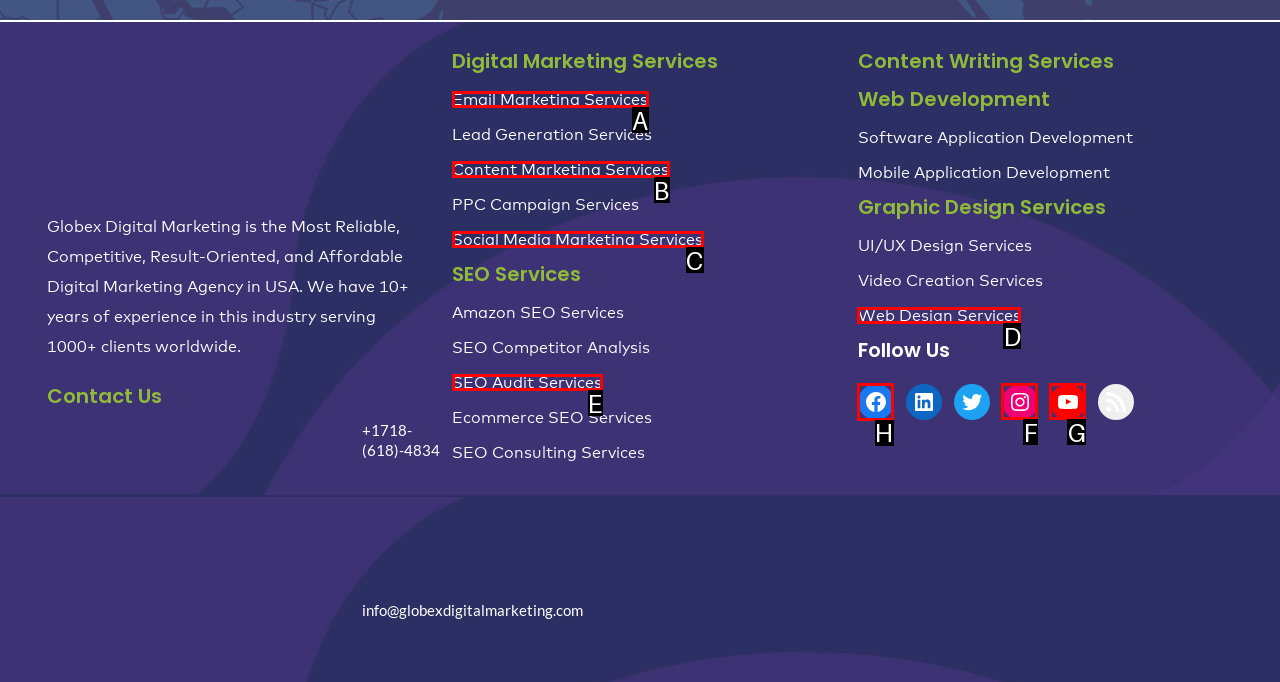Decide which UI element to click to accomplish the task: Follow us on Facebook
Respond with the corresponding option letter.

H